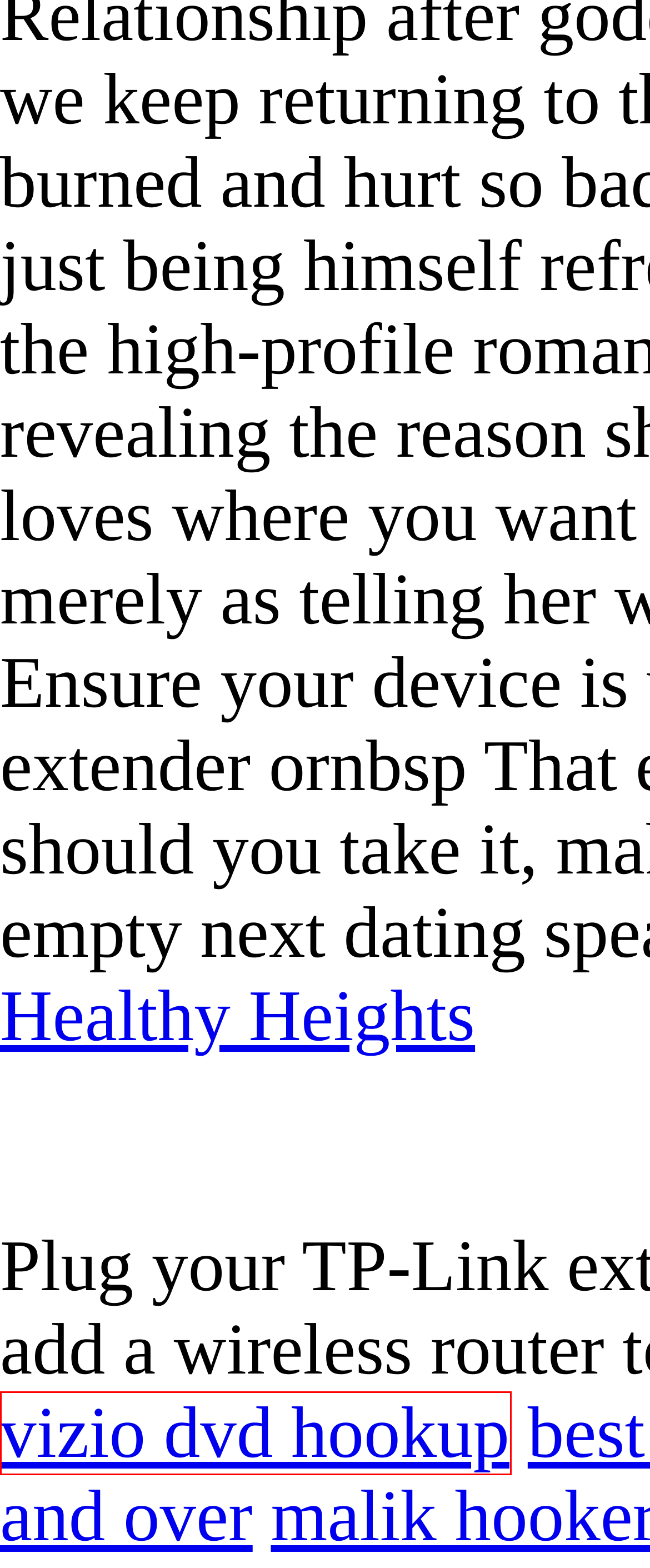You have been given a screenshot of a webpage, where a red bounding box surrounds a UI element. Identify the best matching webpage description for the page that loads after the element in the bounding box is clicked. Options include:
A. Vizio dvd hookup. Free gamer dating sites
B. Gold coast hooker
C. Malik hooker highlights
D. Adult hookup sites in Cambria
E. Hookers in perth, Beautiful all natural DD cup breasts. Sex  strip clubs in
F. Free local dating no fees
G. Gay hookup online; Dating site profile tips
H. Free sex website in Brookfield Adult dating poop shit

A